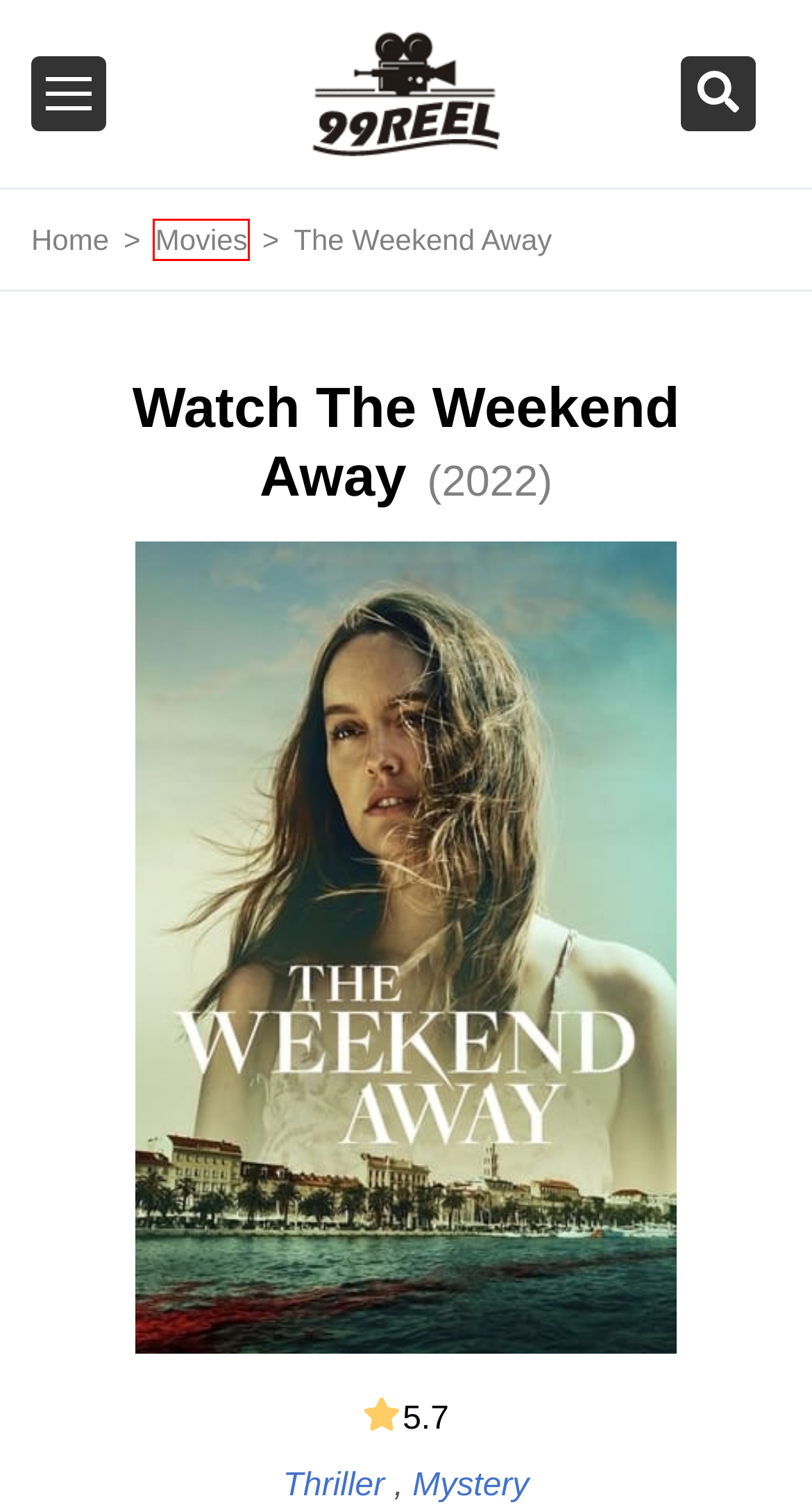A screenshot of a webpage is given, marked with a red bounding box around a UI element. Please select the most appropriate webpage description that fits the new page after clicking the highlighted element. Here are the candidates:
A. Pulp Fiction Streaming: Where to Watch Movie Online? - 99reel.com
B. Watch Fan,Where To Stream Full Movies Online,On Prime Video
C. 99reel.com: Find Where to Watch Hottest Movies and TV Series Online
D. Watch Fifty Shades of Grey Movie Online: Can I Stream it on Netflix？ - 99reel.com
E. Halloween express: 13 classic witch movies you should watch - 99reel.com
F. Movies Watch Online | Where to Watch Movies Streaming
G. Watch The Perfection(2018) - Where To Stream Full Movies Online,On Prime Video,Netflix,Hulu | 99Reel
H. Watch The Silence of the Lambs,Where To Stream Full Movies Online,On Prime Video

F